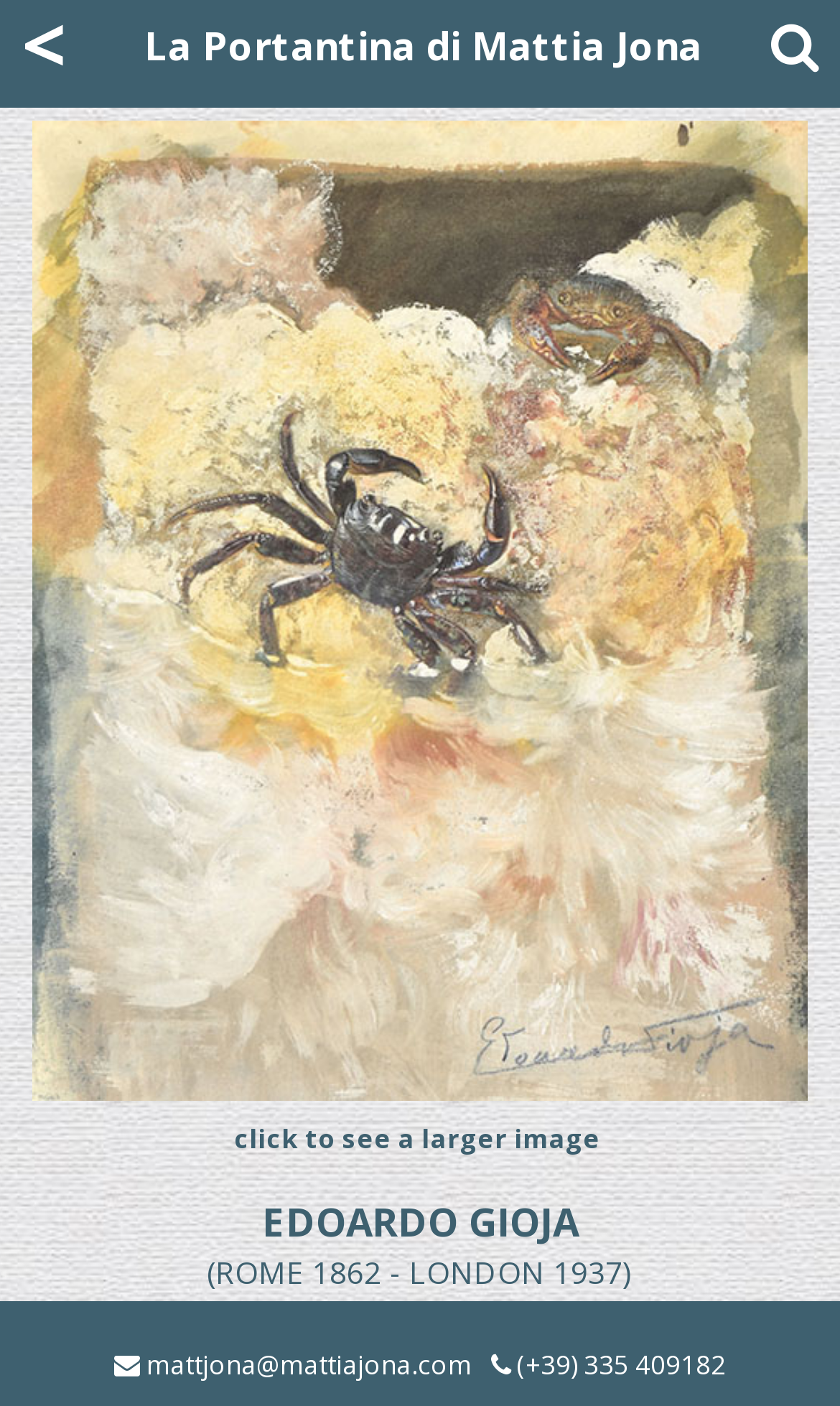Determine the bounding box for the UI element that matches this description: "alt="TWO CRABS"".

[0.038, 0.42, 0.962, 0.446]